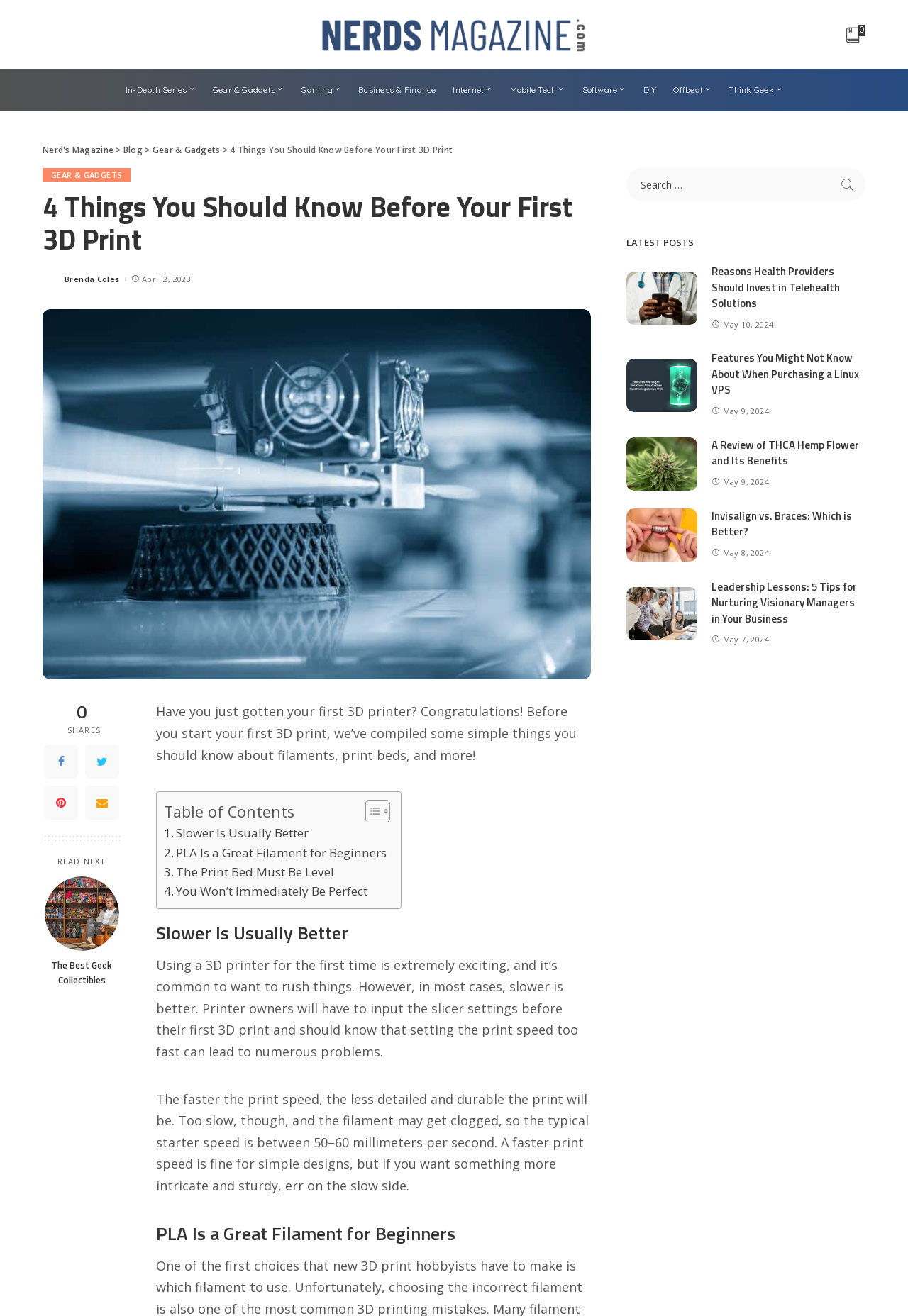What is the category of the article?
Please use the visual content to give a single word or phrase answer.

GEAR & GADGETS